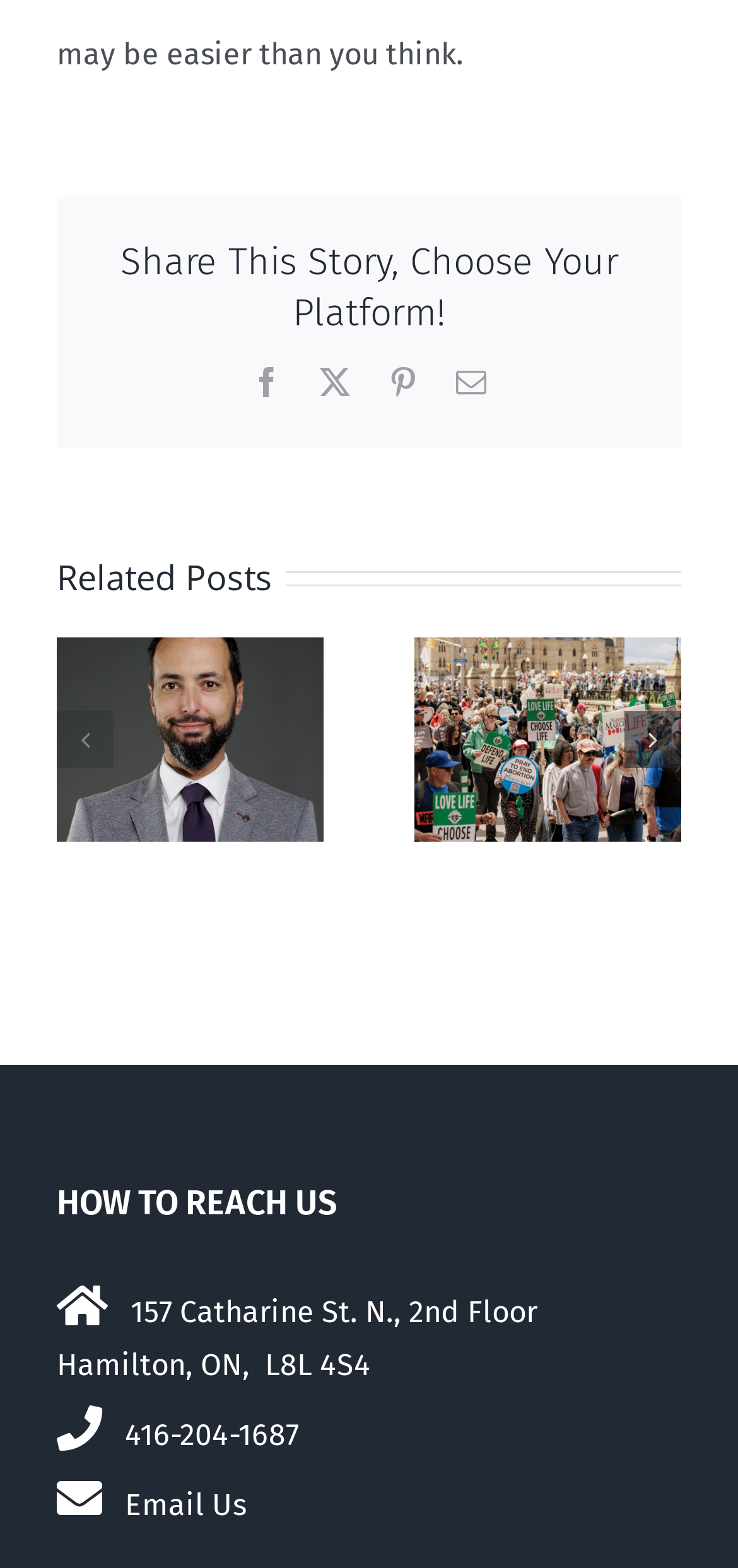Please locate the bounding box coordinates for the element that should be clicked to achieve the following instruction: "View post 'Pro-lifers at 27th annual March for Life vow to never forget'". Ensure the coordinates are given as four float numbers between 0 and 1, i.e., [left, top, right, bottom].

[0.244, 0.382, 0.518, 0.612]